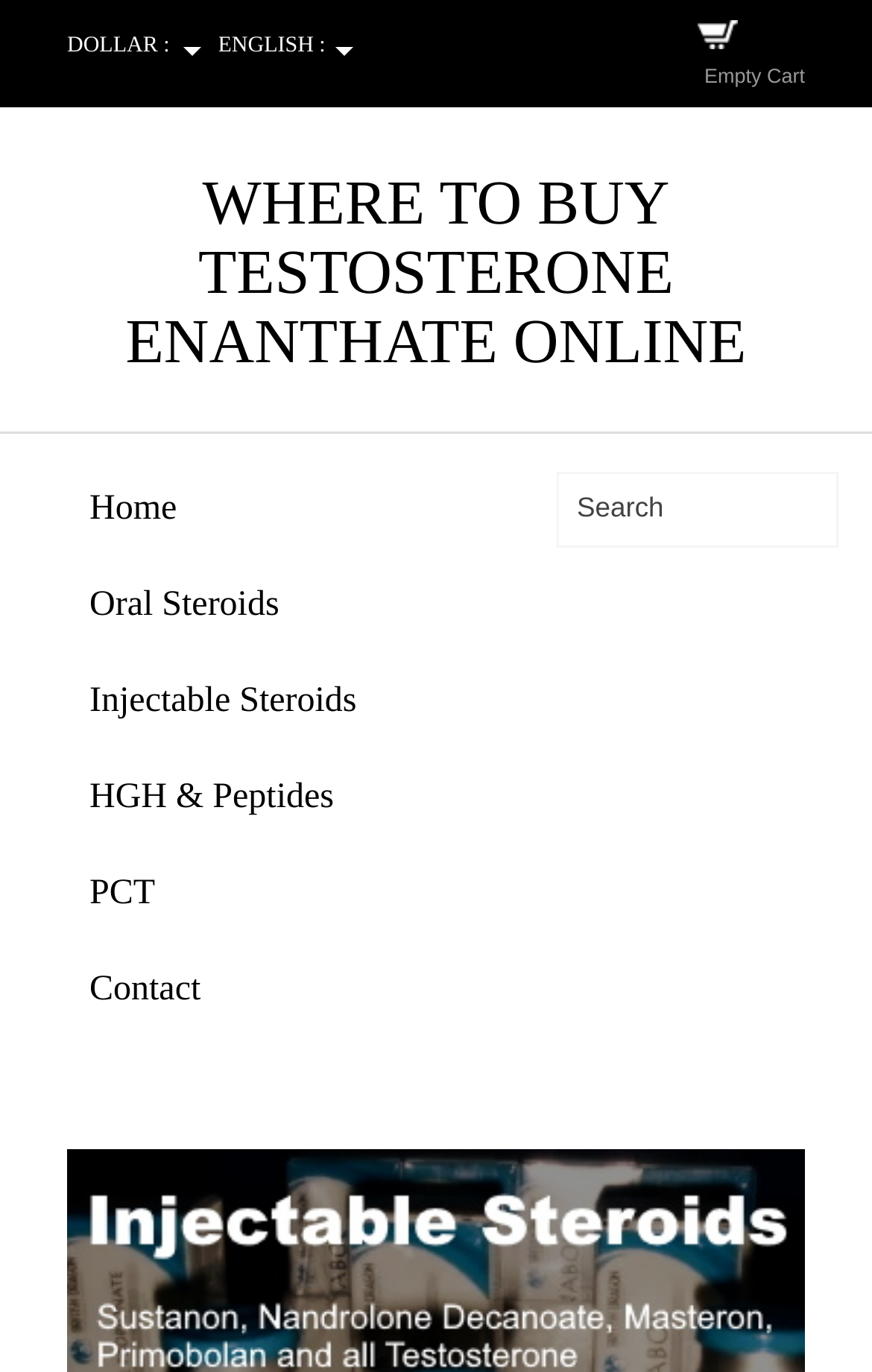Determine the bounding box coordinates of the region I should click to achieve the following instruction: "View injectable steroids". Ensure the bounding box coordinates are four float numbers between 0 and 1, i.e., [left, top, right, bottom].

[0.038, 0.478, 0.6, 0.547]